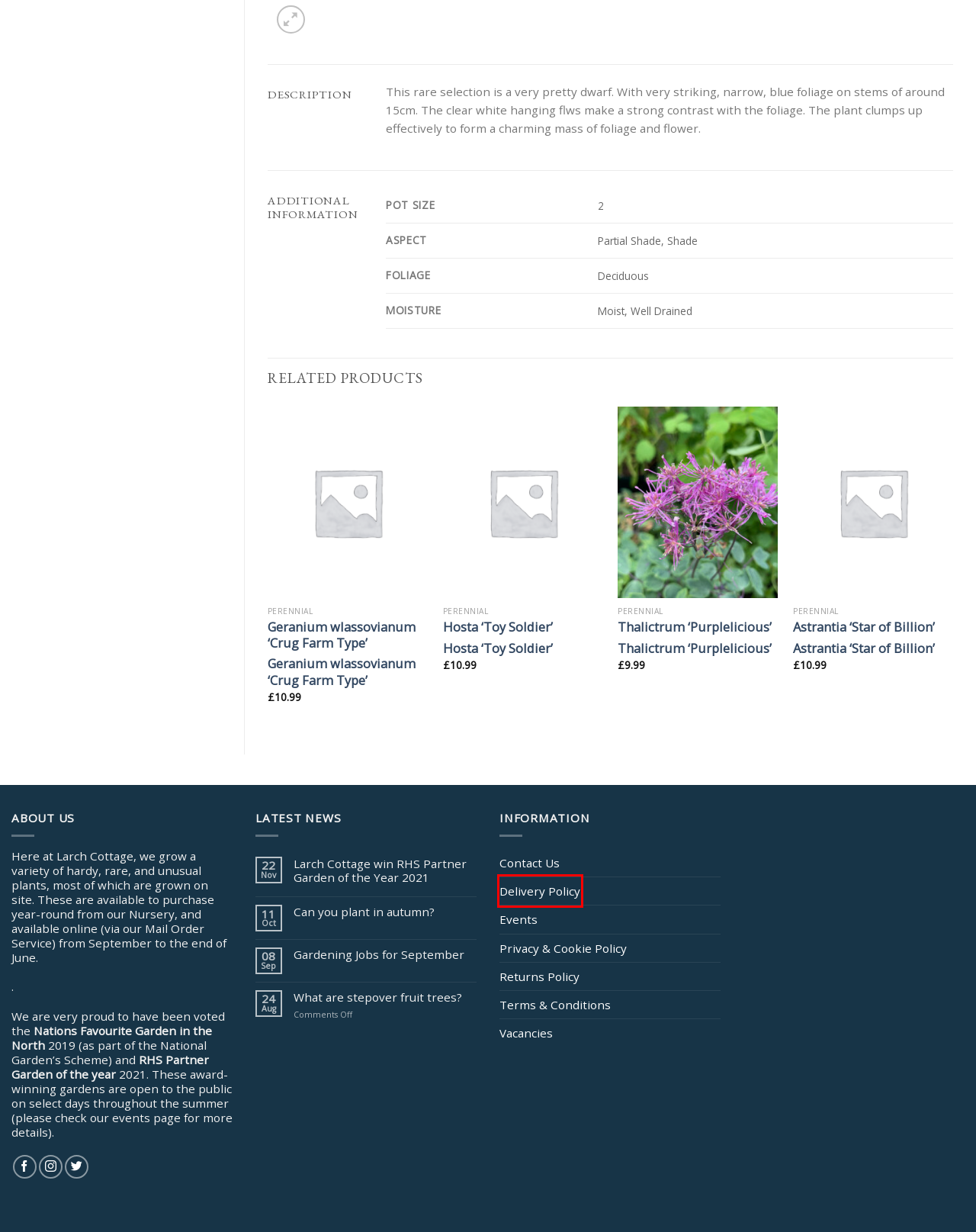Inspect the provided webpage screenshot, concentrating on the element within the red bounding box. Select the description that best represents the new webpage after you click the highlighted element. Here are the candidates:
A. Returns Policy – Larch Cottage Nurseries
B. Astrantia ‘Star of Billion’ – Larch Cottage Nurseries
C. Gardening Jobs for September – Larch Cottage Nurseries
D. Delivery – Larch Cottage Nurseries
E. What are stepover fruit trees? – Larch Cottage Nurseries
F. Larch Cottage win RHS Partner Garden of the Year 2021 – Larch Cottage Nurseries
G. Thalictrum ‘Purplelicious’ – Larch Cottage Nurseries
H. Hosta ‘Toy Soldier’ – Larch Cottage Nurseries

D